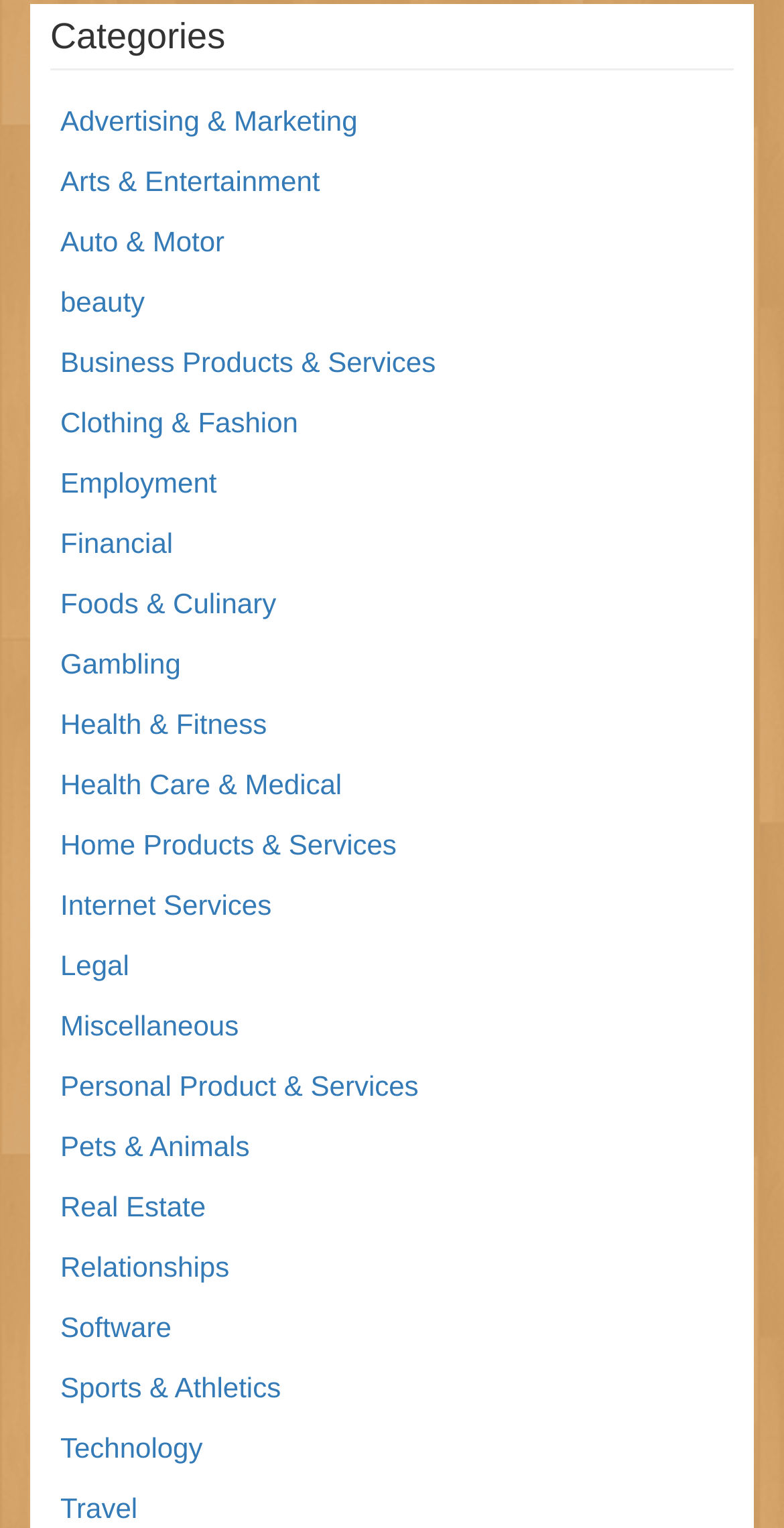What is the last category listed?
Please analyze the image and answer the question with as much detail as possible.

The last category listed is 'Travel' because it is the last link element under the 'Categories' heading, with a bounding box coordinate of [0.077, 0.977, 0.175, 0.998].